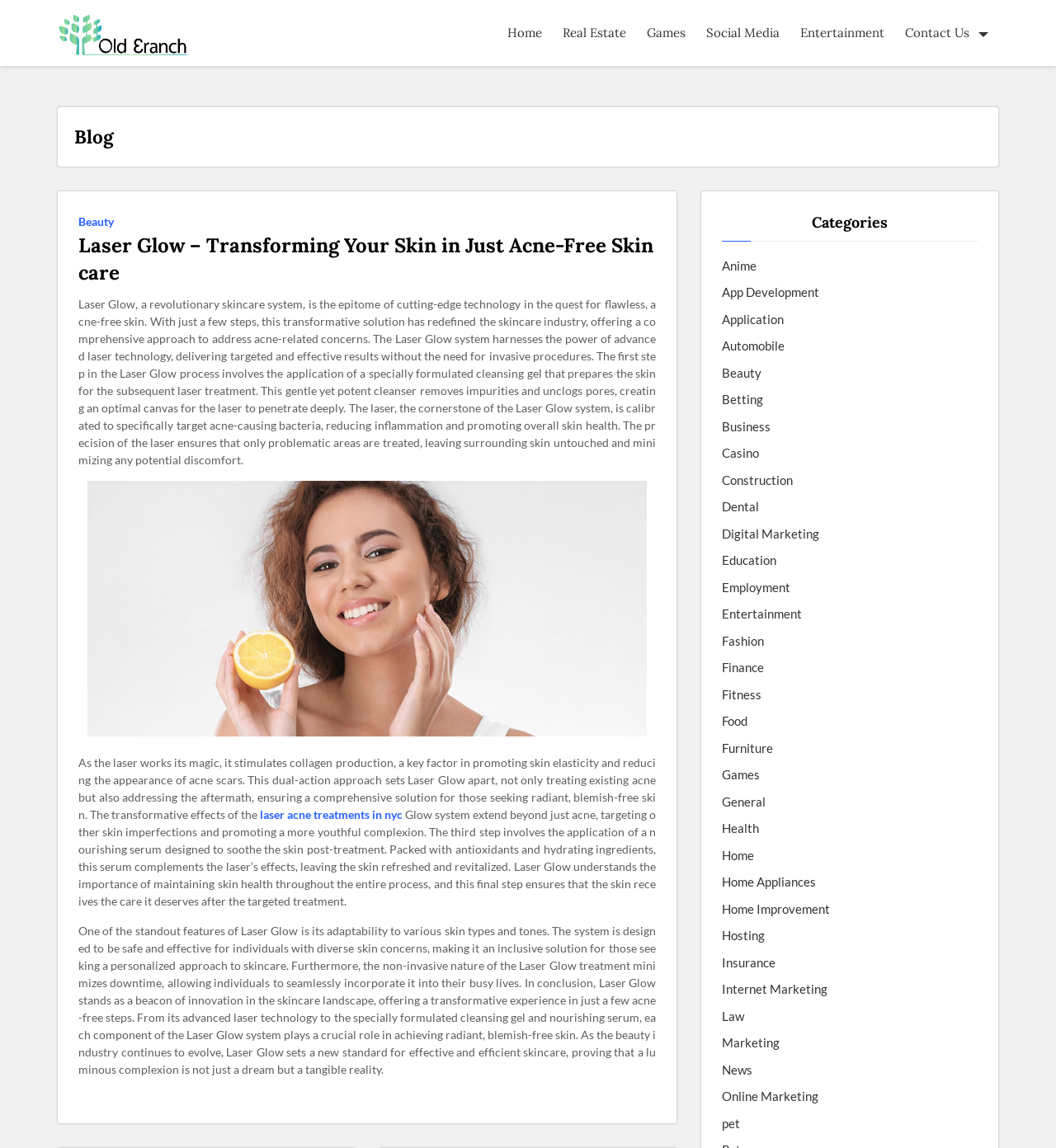Provide a thorough description of the webpage you see.

The webpage is about Laser Glow, a revolutionary skincare system that transforms skin in just a few acne-free steps. At the top, there is a navigation menu with links to "Home", "Real Estate", "Games", "Social Media", "Entertainment", and "Contact Us". Below the navigation menu, there is a heading "Blog" followed by a subheading "Laser Glow – Transforming Your Skin in Just Acne-Free Skincare". 

The main content of the webpage is a detailed description of the Laser Glow system, which harnesses the power of advanced laser technology to deliver targeted and effective results without the need for invasive procedures. The text explains the three-step process of the Laser Glow system, including the application of a specially formulated cleansing gel, the laser treatment, and the application of a nourishing serum. The text also highlights the benefits of the Laser Glow system, including its adaptability to various skin types and tones, its non-invasive nature, and its ability to promote a more youthful complexion.

To the right of the main content, there is a list of categories, including "Anime", "App Development", "Application", and many others, with a total of 27 categories. There are also two images on the page, one of which is an illustration of acne with skincare, and the other is not described. Additionally, there is a link to "laser acne treatments in nyc" within the main content.